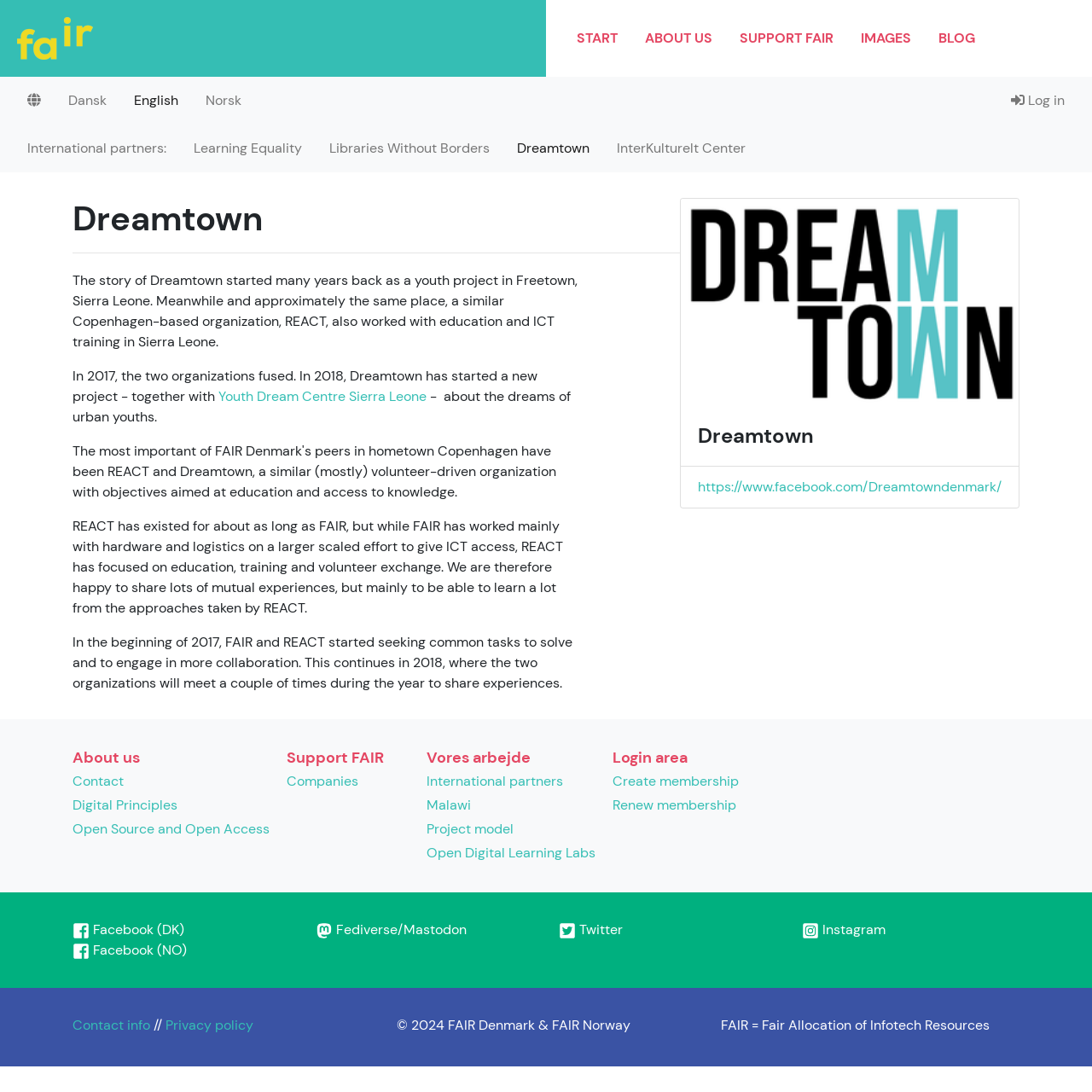Please provide the bounding box coordinates for the element that needs to be clicked to perform the instruction: "Learn about International partners". The coordinates must consist of four float numbers between 0 and 1, formatted as [left, top, right, bottom].

[0.012, 0.12, 0.165, 0.152]